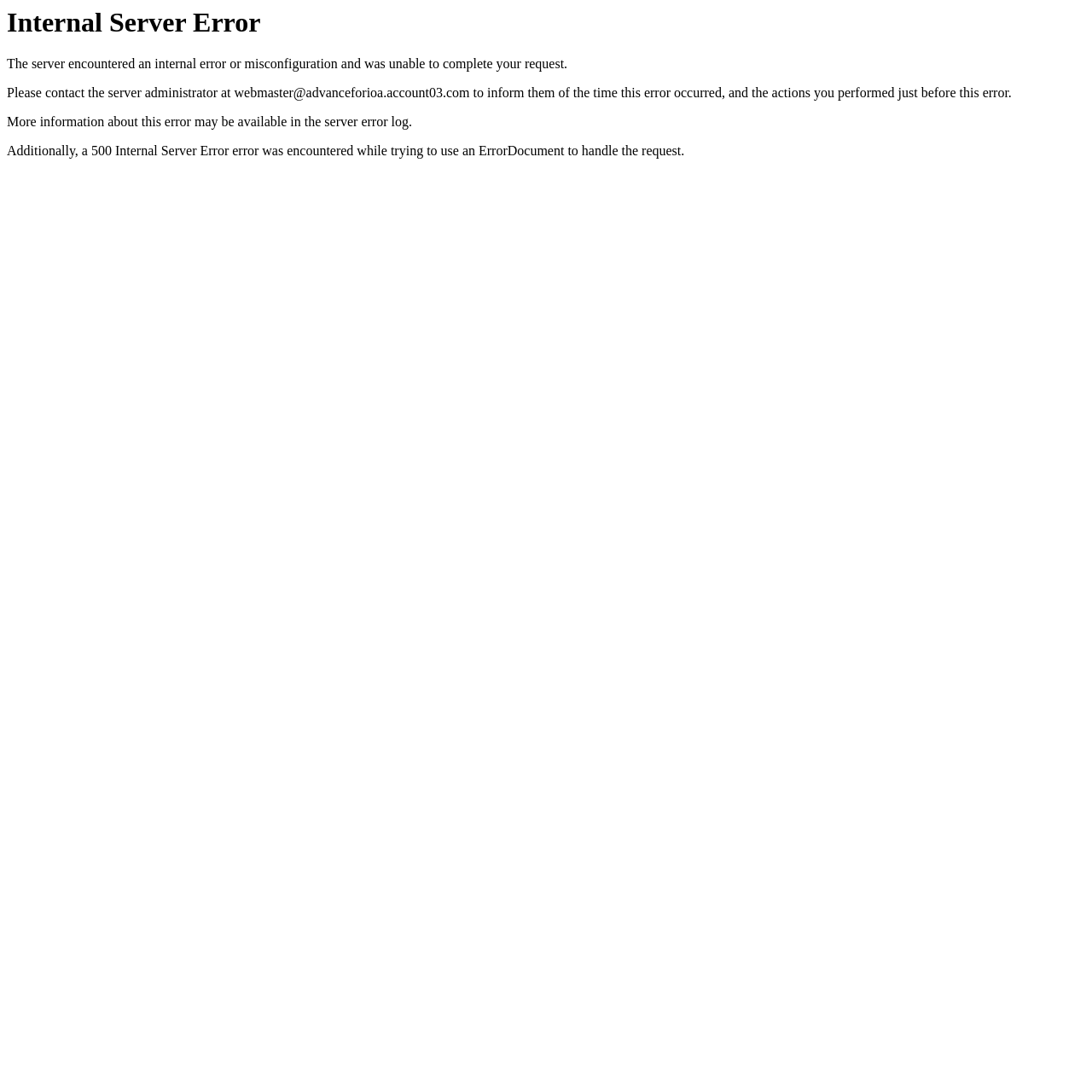What is the headline of the webpage?

Internal Server Error